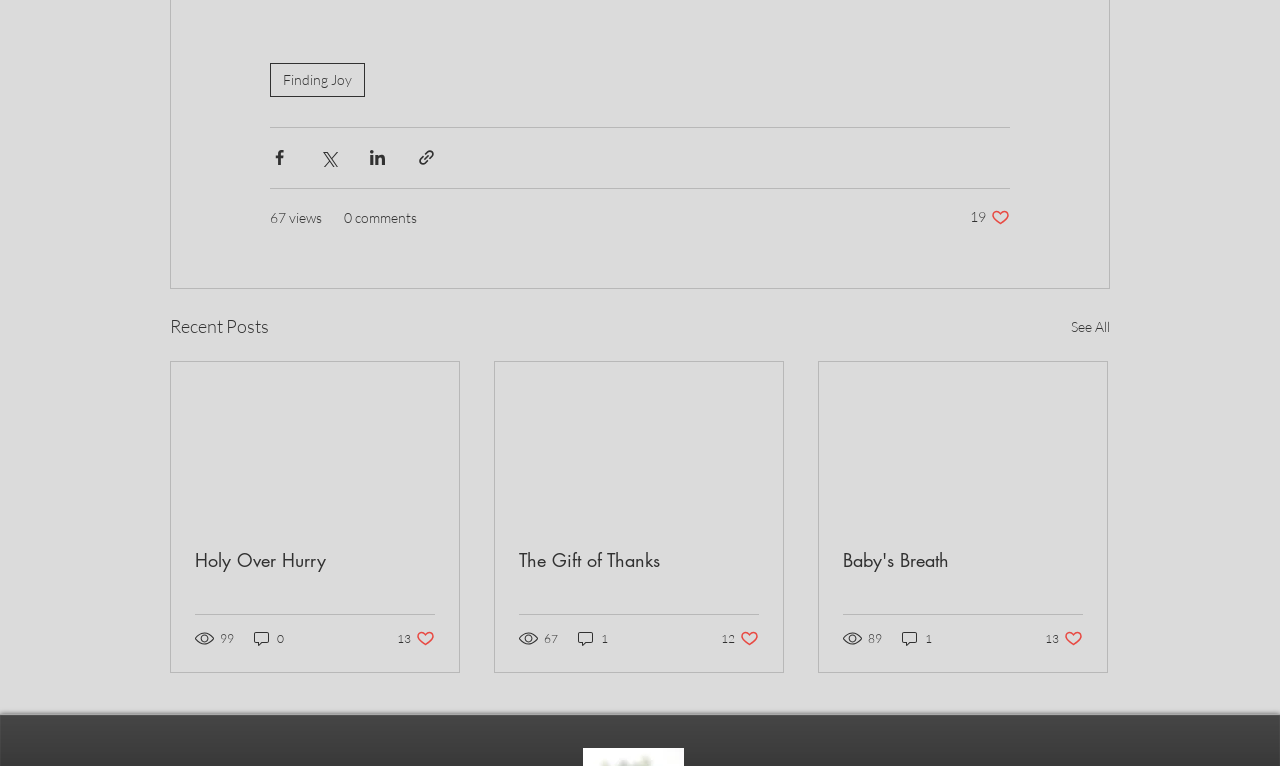Pinpoint the bounding box coordinates for the area that should be clicked to perform the following instruction: "See all recent posts".

[0.837, 0.407, 0.867, 0.445]